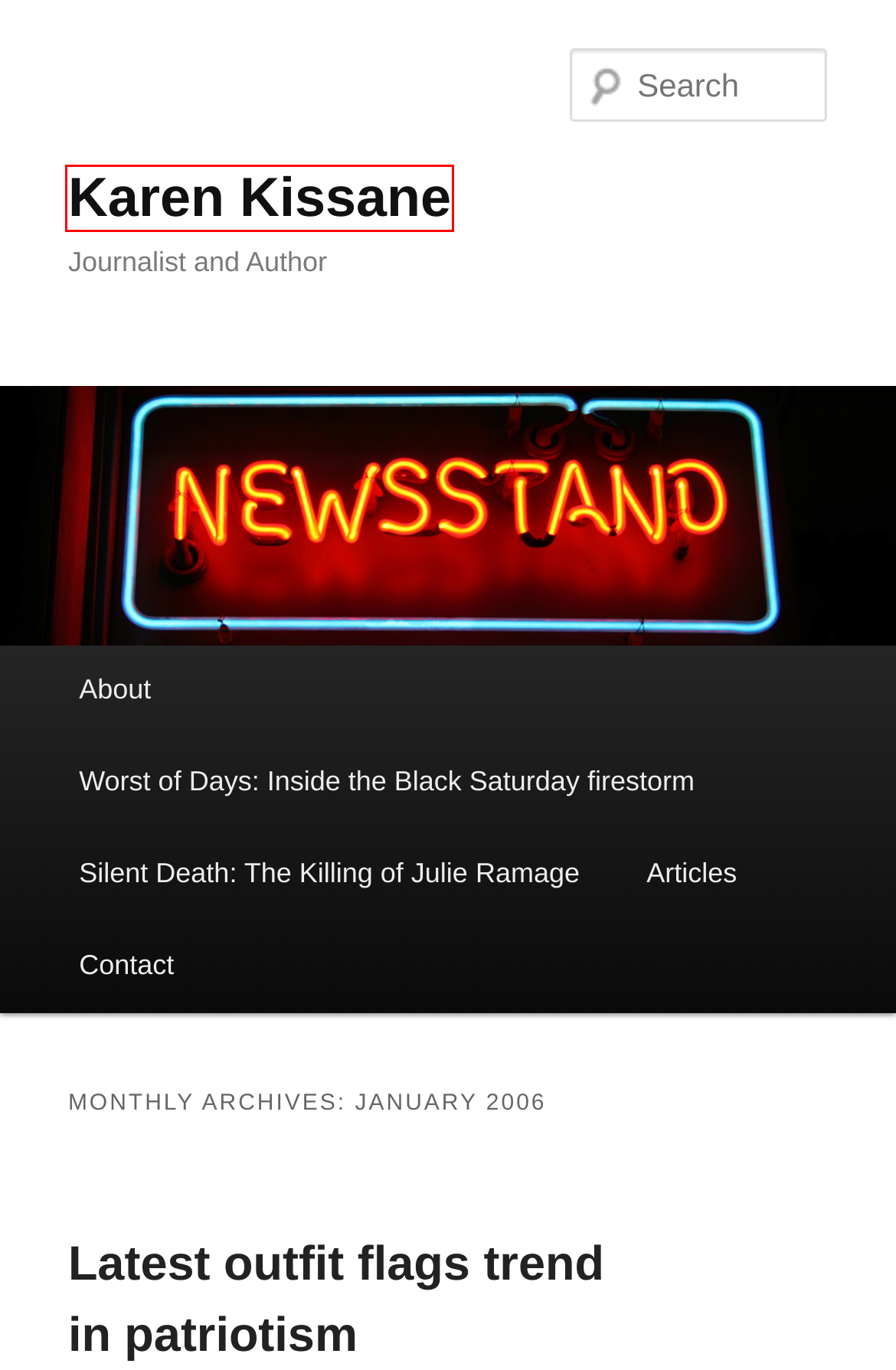You are given a screenshot of a webpage with a red rectangle bounding box. Choose the best webpage description that matches the new webpage after clicking the element in the bounding box. Here are the candidates:
A. May | 1996 | Karen Kissane
B. Karen Kissane | Journalist and Author
C. Latest outfit flags trend in patriotism | Karen Kissane
D. Contact | Karen Kissane
E. Articles | Karen Kissane | Journalist and Author
F. Worst of Days: Inside the Black Saturday firestorm | Karen Kissane
G. Silent Death: The Killing of Julie Ramage | Karen Kissane
H. August | 2010 | Karen Kissane

B